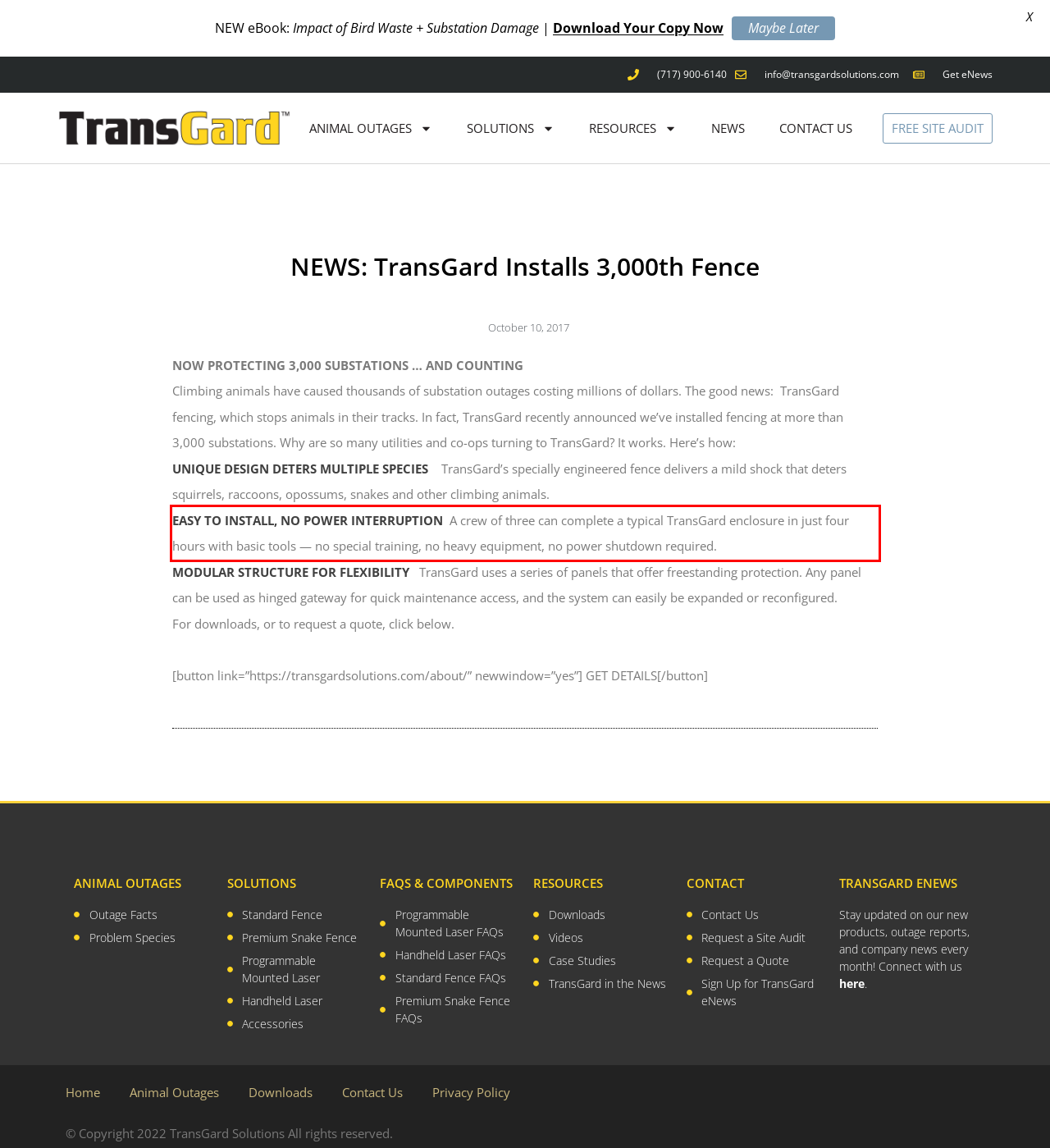Given the screenshot of a webpage, identify the red rectangle bounding box and recognize the text content inside it, generating the extracted text.

EASY TO INSTALL, NO POWER INTERRUPTION A crew of three can complete a typical TransGard enclosure in just four hours with basic tools — no special training, no heavy equipment, no power shutdown required.